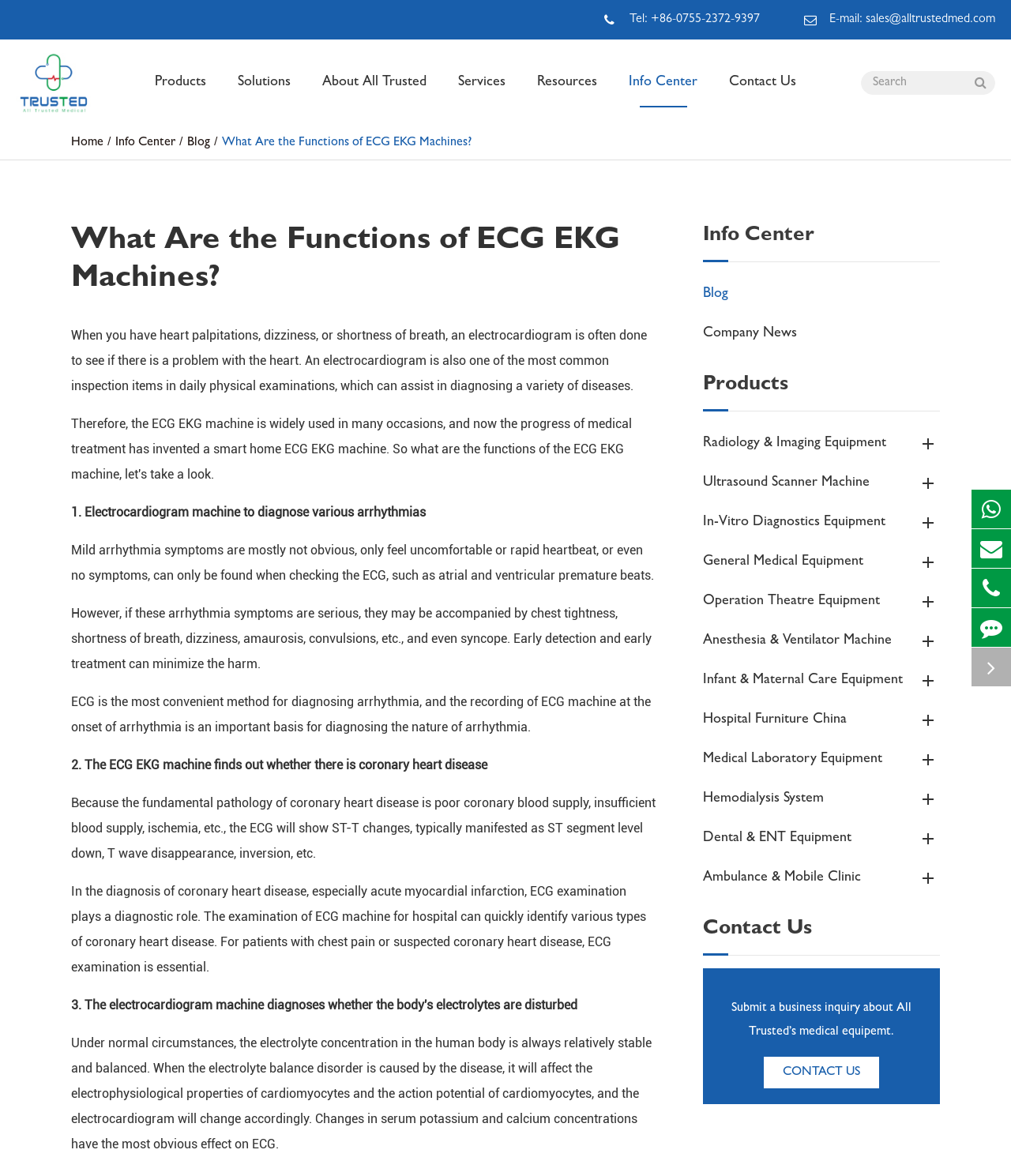What is the purpose of ECG in diagnosing coronary heart disease?
Provide a thorough and detailed answer to the question.

According to the webpage, ECG is used to diagnose coronary heart disease by showing ST-T changes, which are typically manifested as ST segment level down, T wave disappearance, inversion, etc. This information can be found in the section '2. The ECG EKG machine finds out whether there is coronary heart disease'.